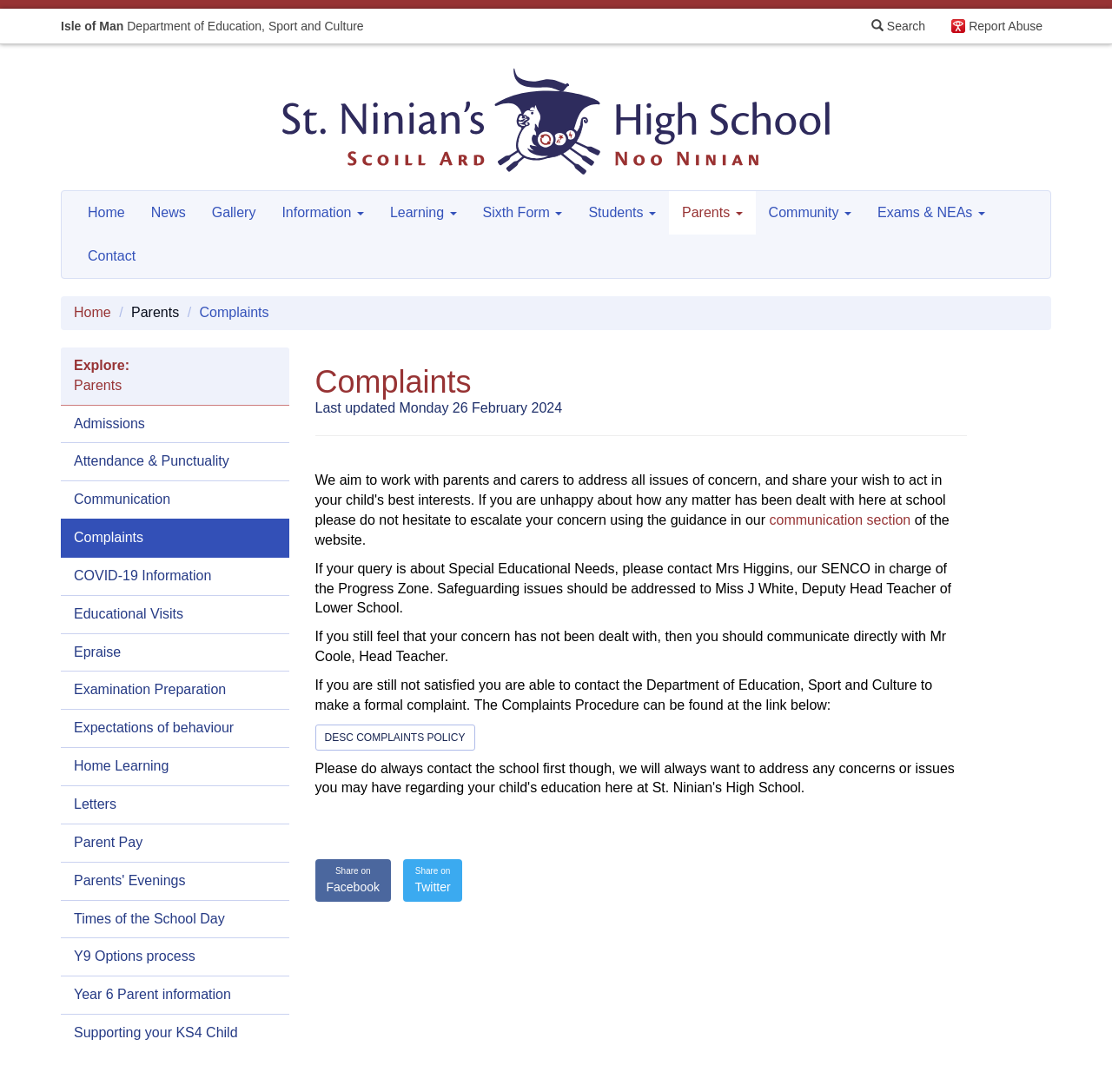What is the name of the high school?
Please answer the question as detailed as possible.

I determined the answer by looking at the heading element with the text 'St Ninian's High School — Scoill Ard Noo Ninian' which is a prominent element on the webpage, indicating that it is the name of the high school.